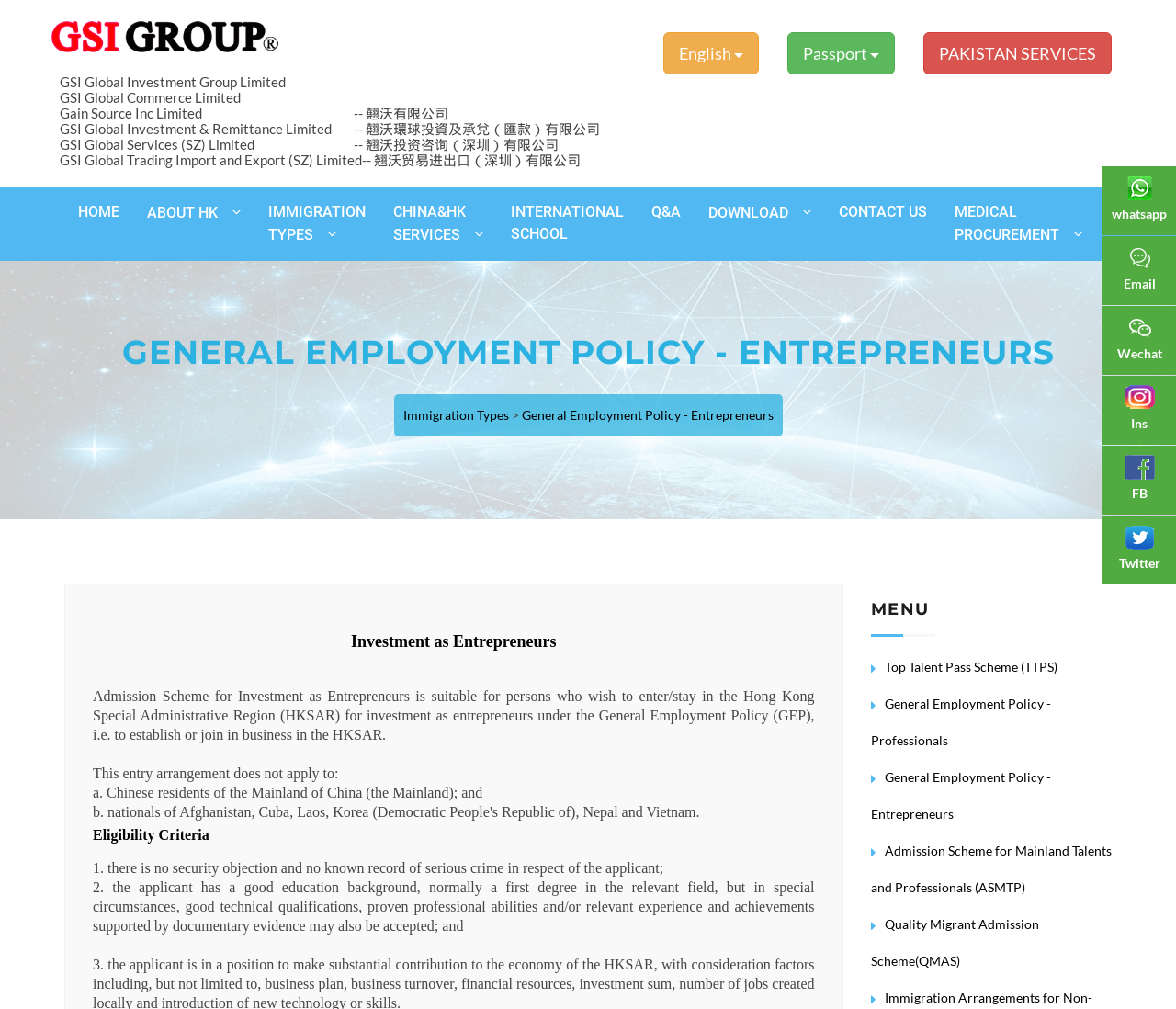Please locate the bounding box coordinates of the element's region that needs to be clicked to follow the instruction: "Click the English button". The bounding box coordinates should be provided as four float numbers between 0 and 1, i.e., [left, top, right, bottom].

[0.564, 0.032, 0.645, 0.074]